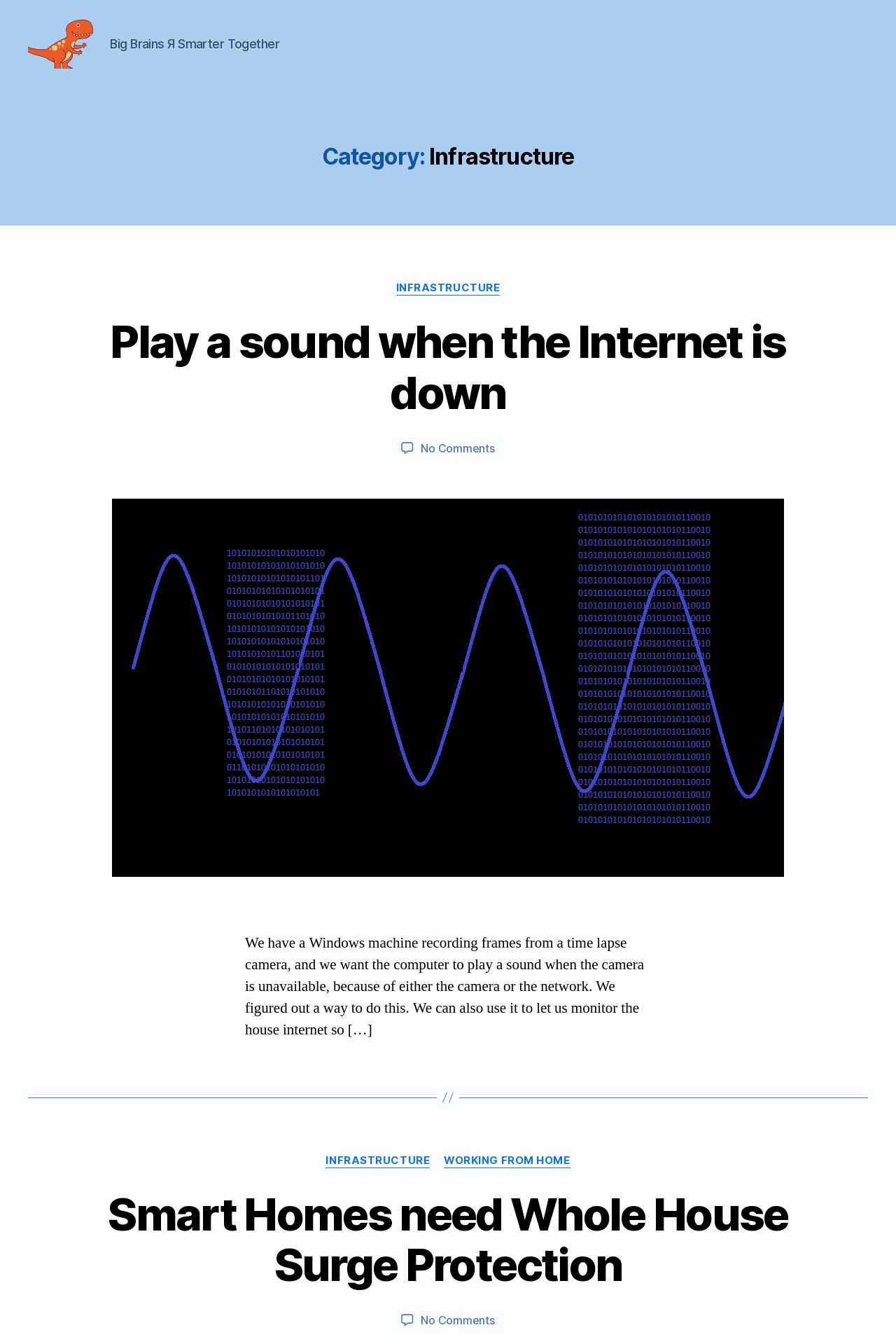Find the bounding box coordinates corresponding to the UI element with the description: "Working from Home". The coordinates should be formatted as [left, top, right, bottom], with values as floats between 0 and 1.

[0.495, 0.869, 0.636, 0.879]